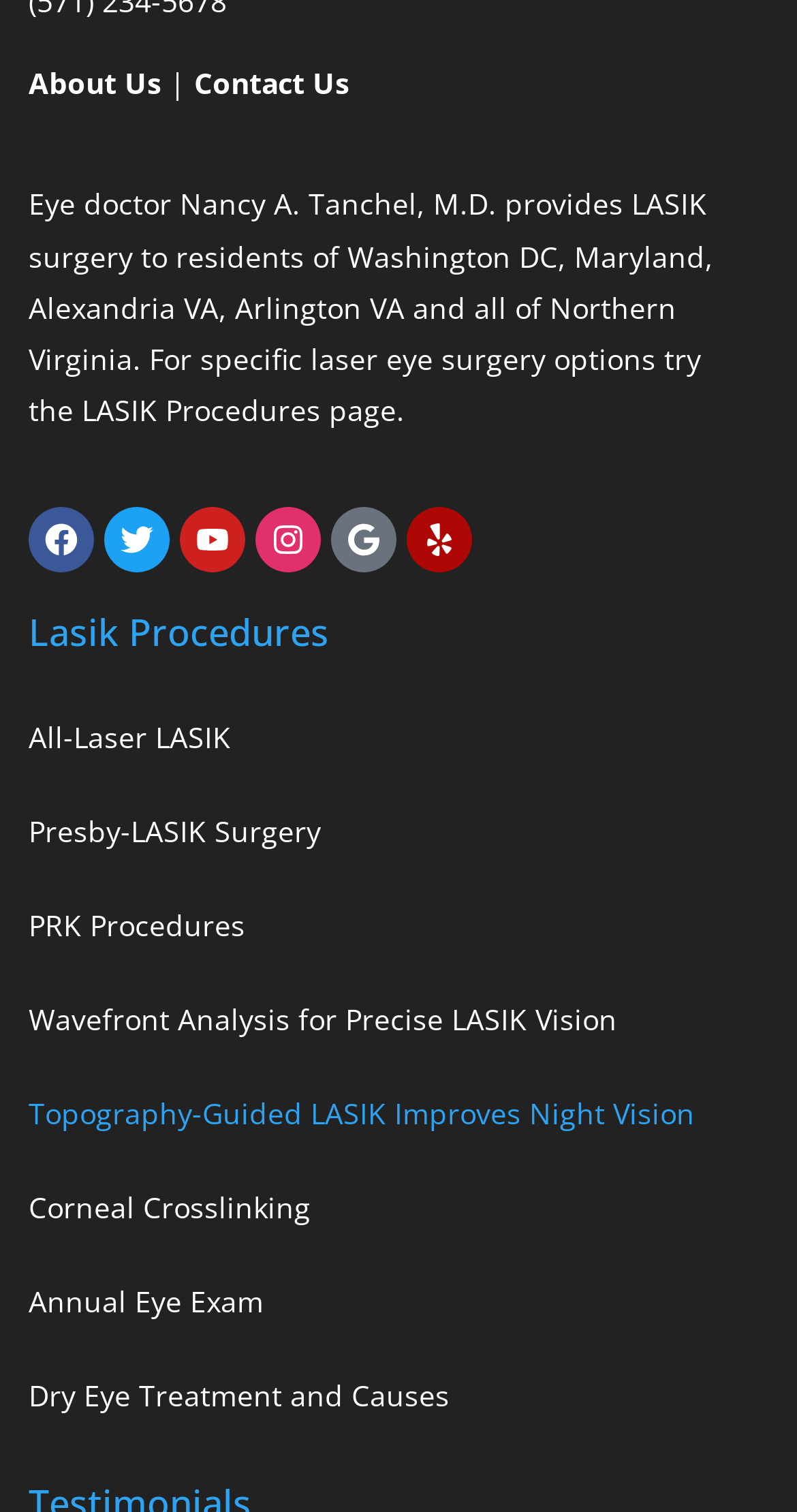Please determine the bounding box coordinates of the clickable area required to carry out the following instruction: "Visit the Facebook page". The coordinates must be four float numbers between 0 and 1, represented as [left, top, right, bottom].

[0.036, 0.335, 0.118, 0.378]